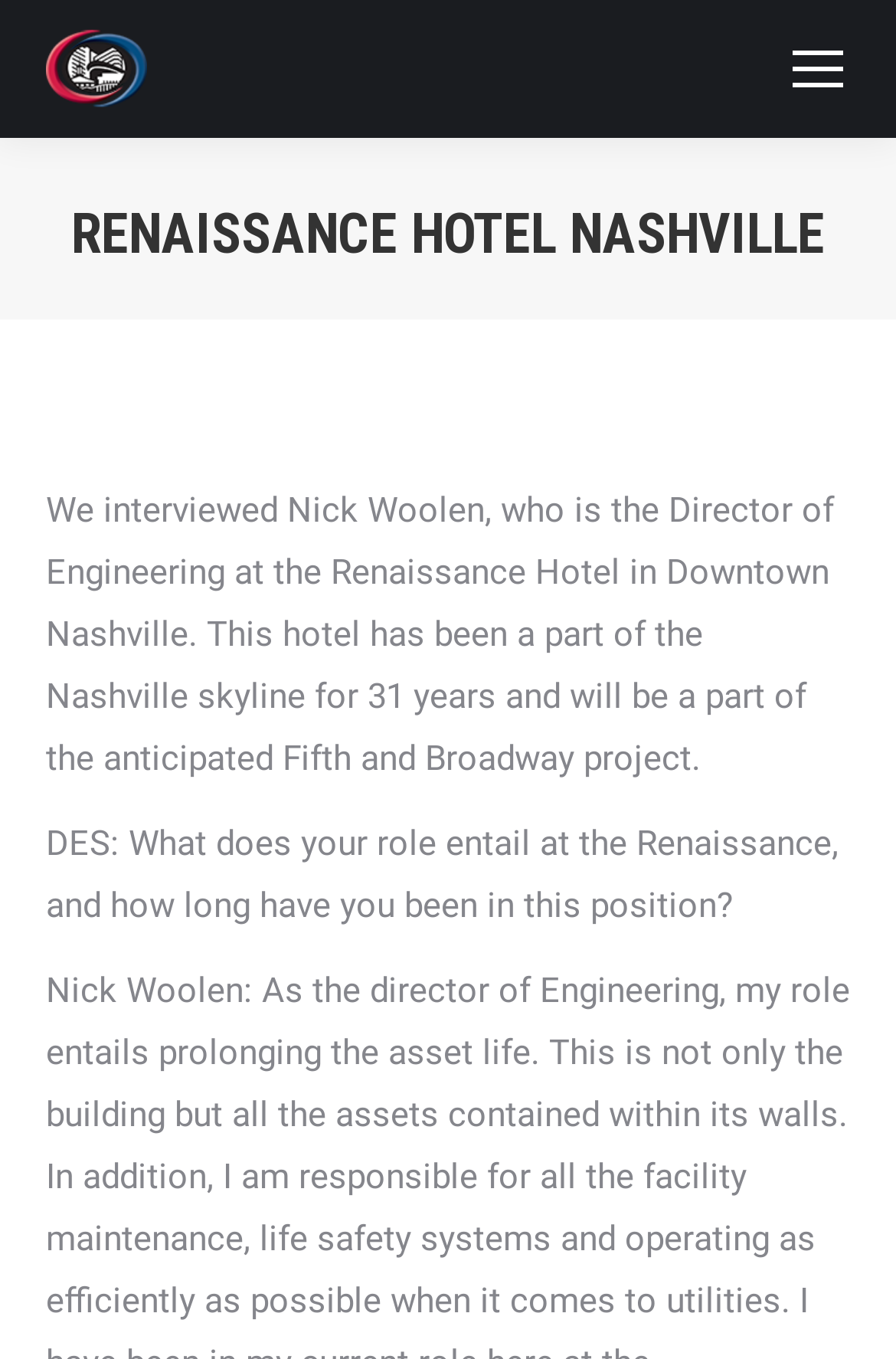Find the bounding box coordinates for the UI element whose description is: "News". The coordinates should be four float numbers between 0 and 1, in the format [left, top, right, bottom].

None